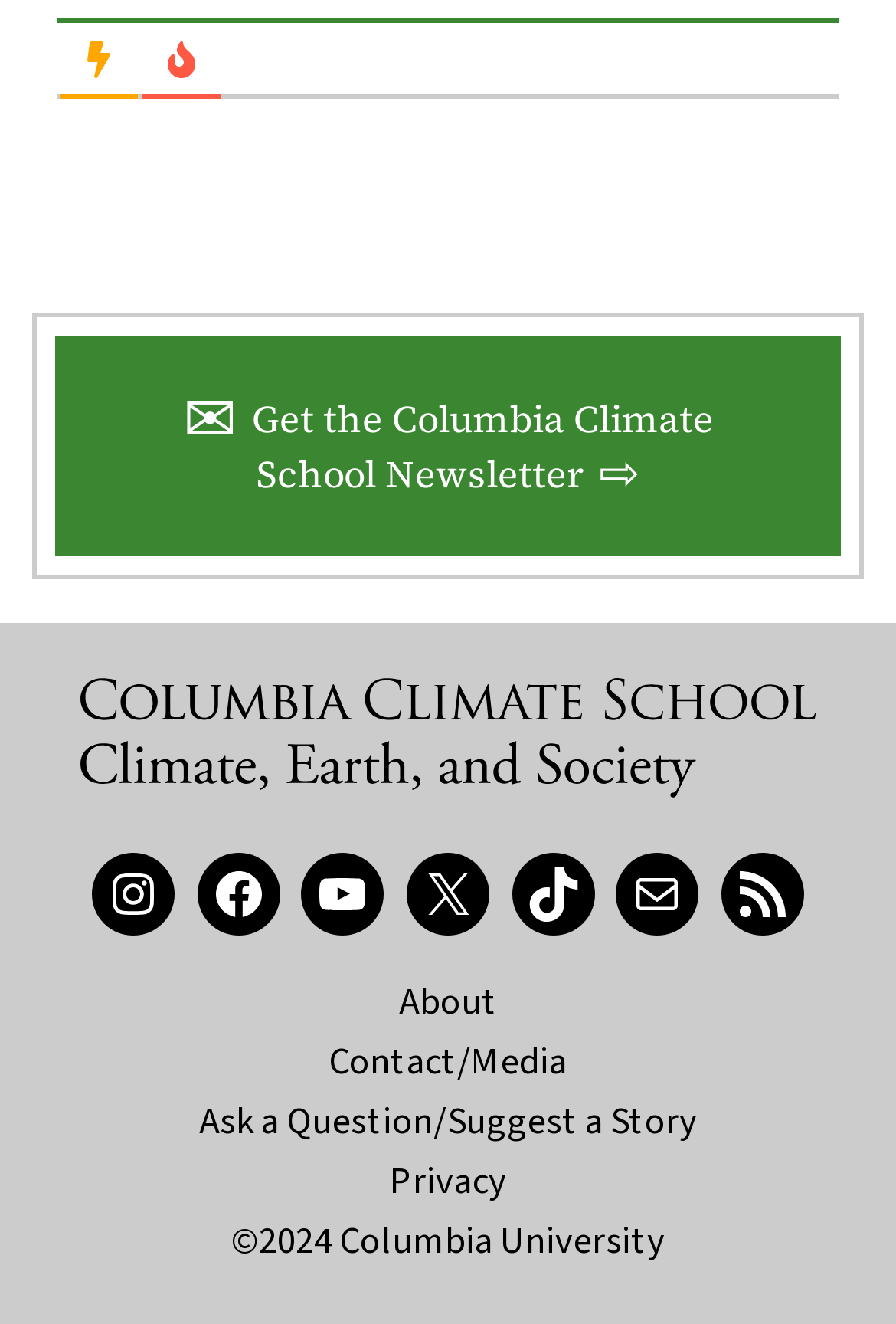Please identify the bounding box coordinates of the clickable region that I should interact with to perform the following instruction: "Read about Kelcy Warren’s Energy Transfer Partners". The coordinates should be expressed as four float numbers between 0 and 1, i.e., [left, top, right, bottom].

None